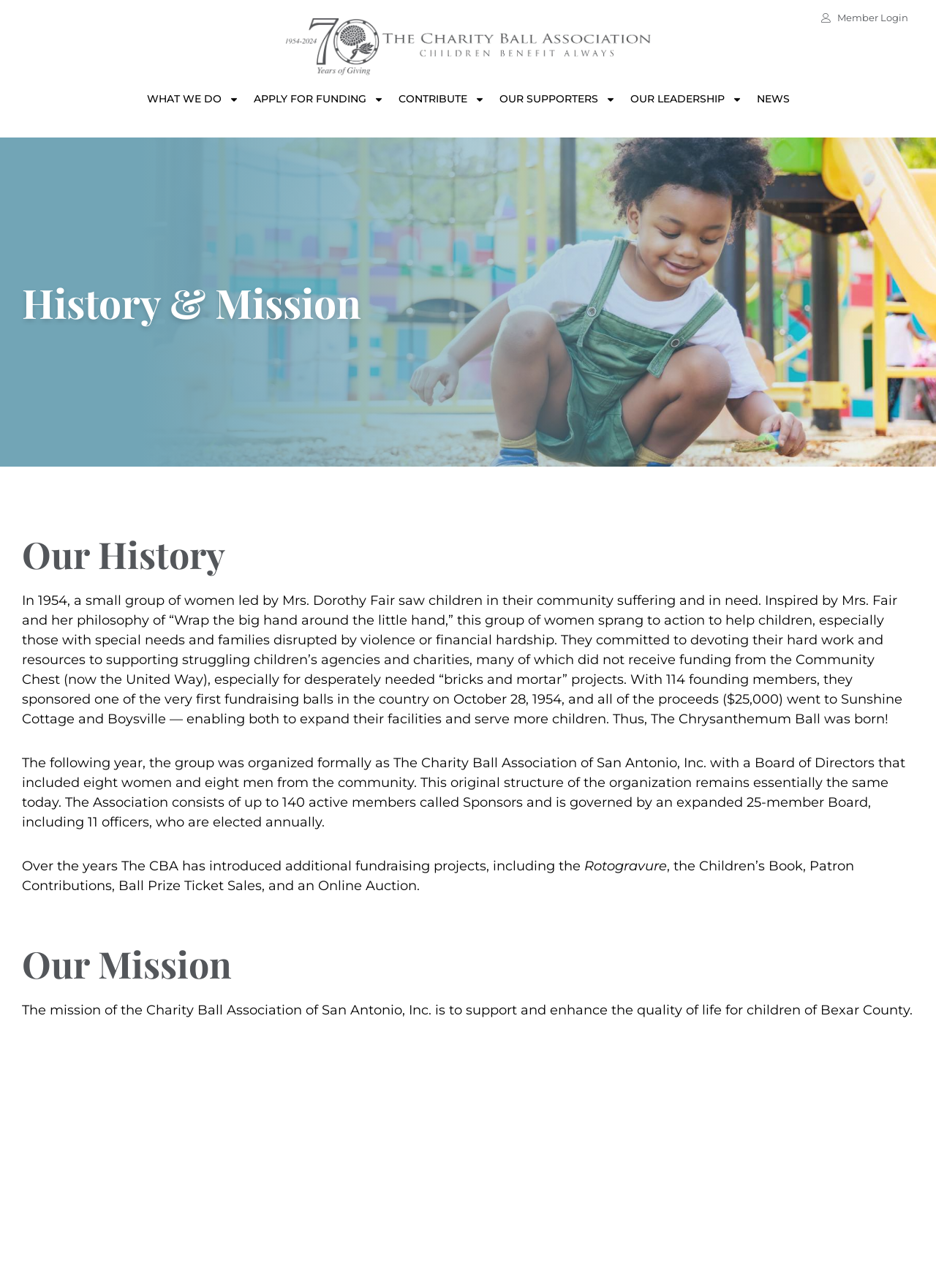Determine the bounding box coordinates for the clickable element to execute this instruction: "Check the email subscription form". Provide the coordinates as four float numbers between 0 and 1, i.e., [left, top, right, bottom].

None